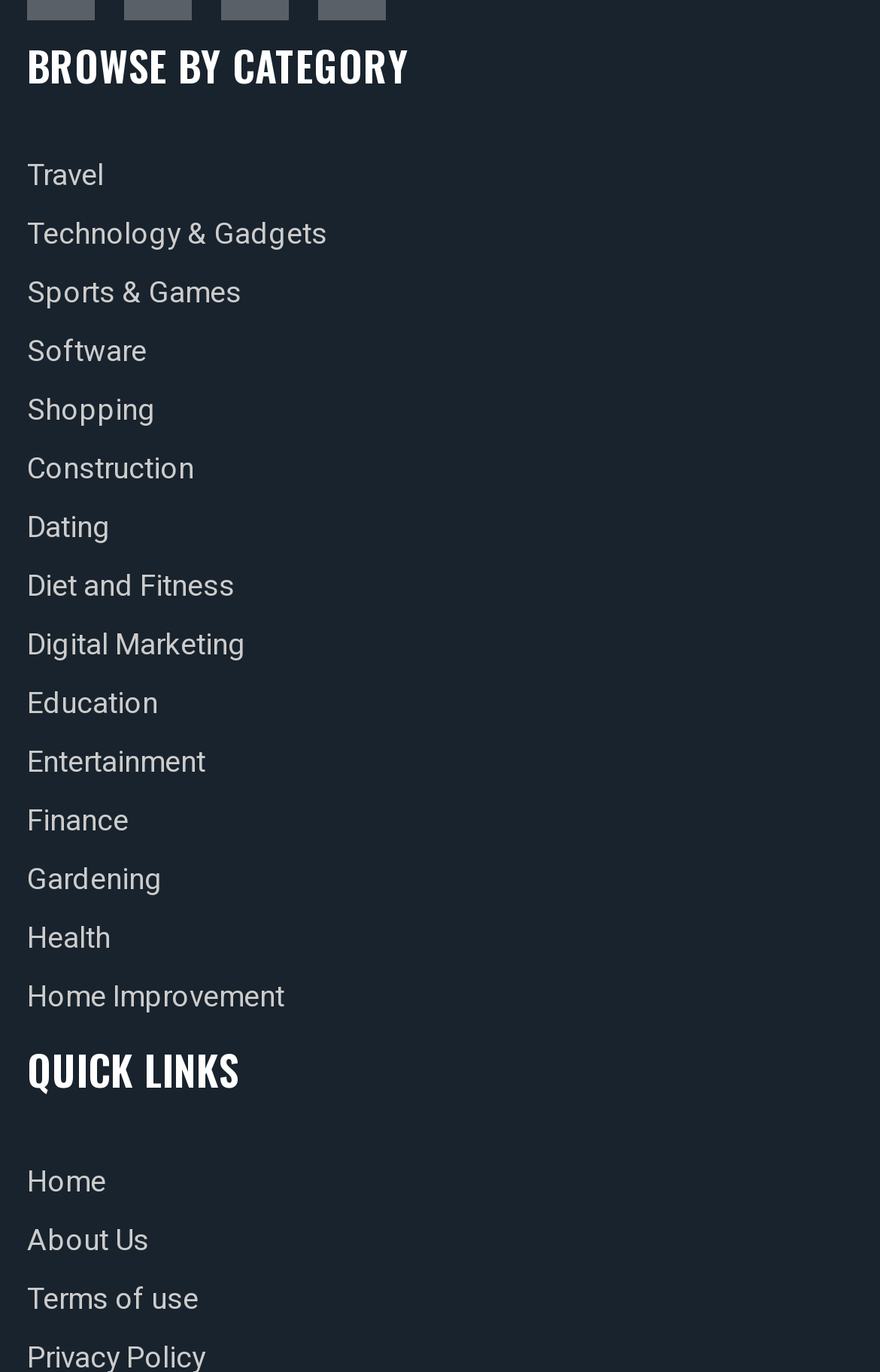Locate the bounding box coordinates of the area to click to fulfill this instruction: "View terms of use". The bounding box should be presented as four float numbers between 0 and 1, in the order [left, top, right, bottom].

[0.031, 0.931, 0.226, 0.962]